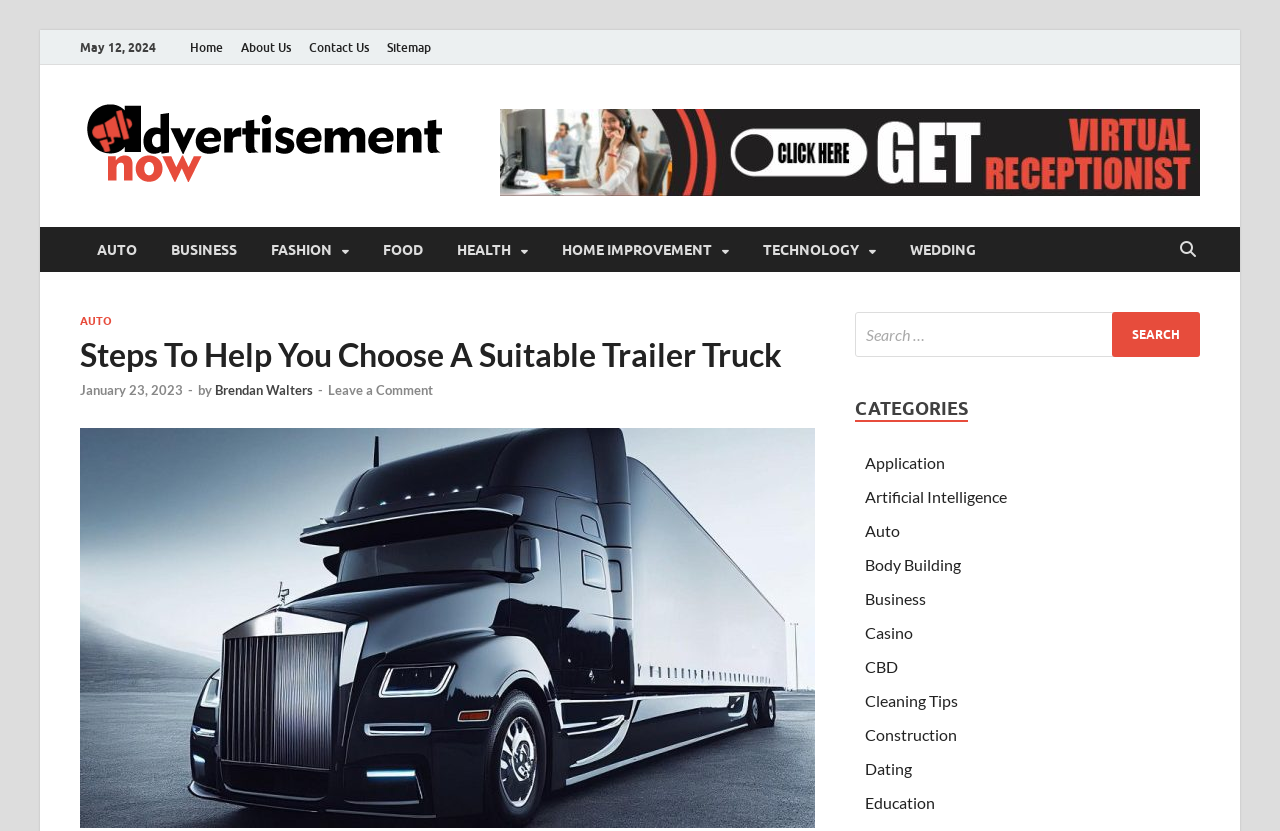Please answer the following question using a single word or phrase: 
What is the category of the link 'AUTO'?

Vehicle-related